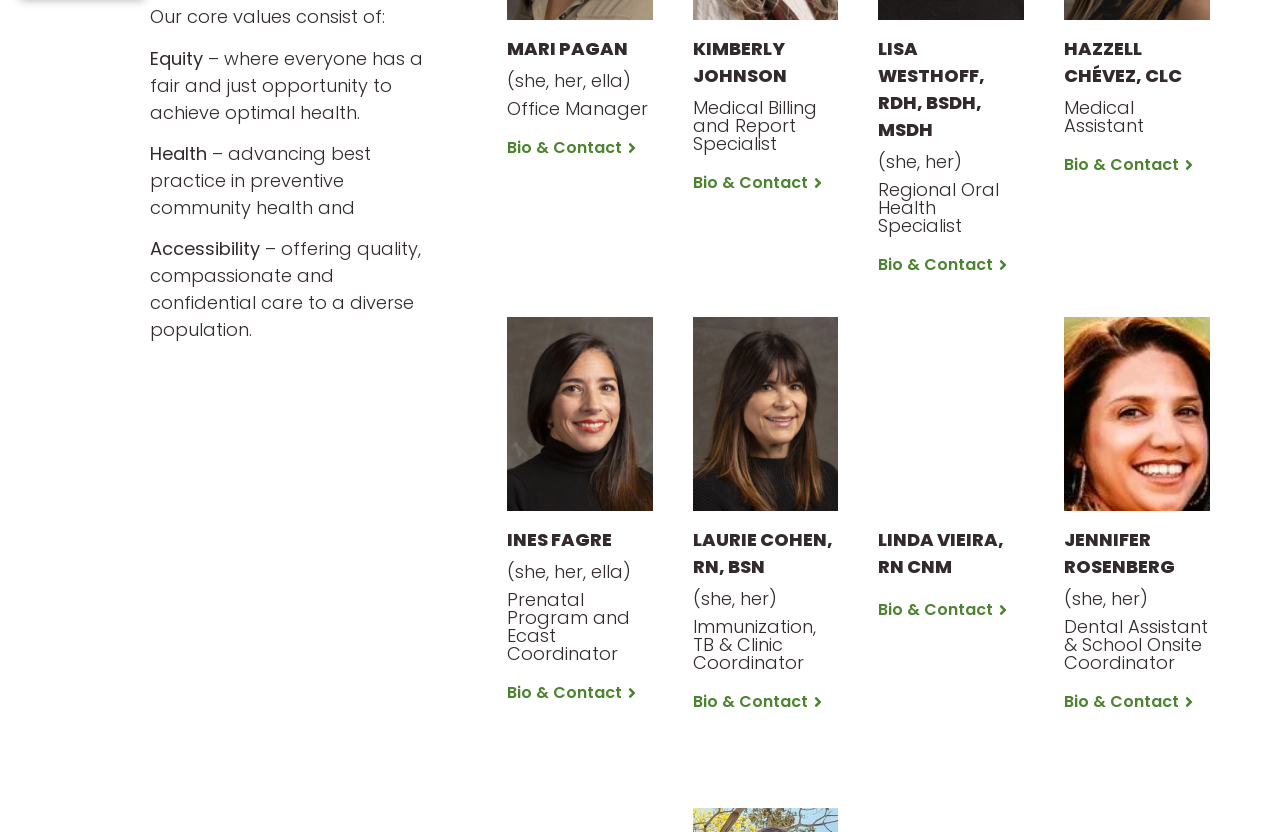What are the core values of this organization?
Please describe in detail the information shown in the image to answer the question.

The webpage lists the core values of the organization as Equity, Health, and Accessibility, which are described in more detail below each value.